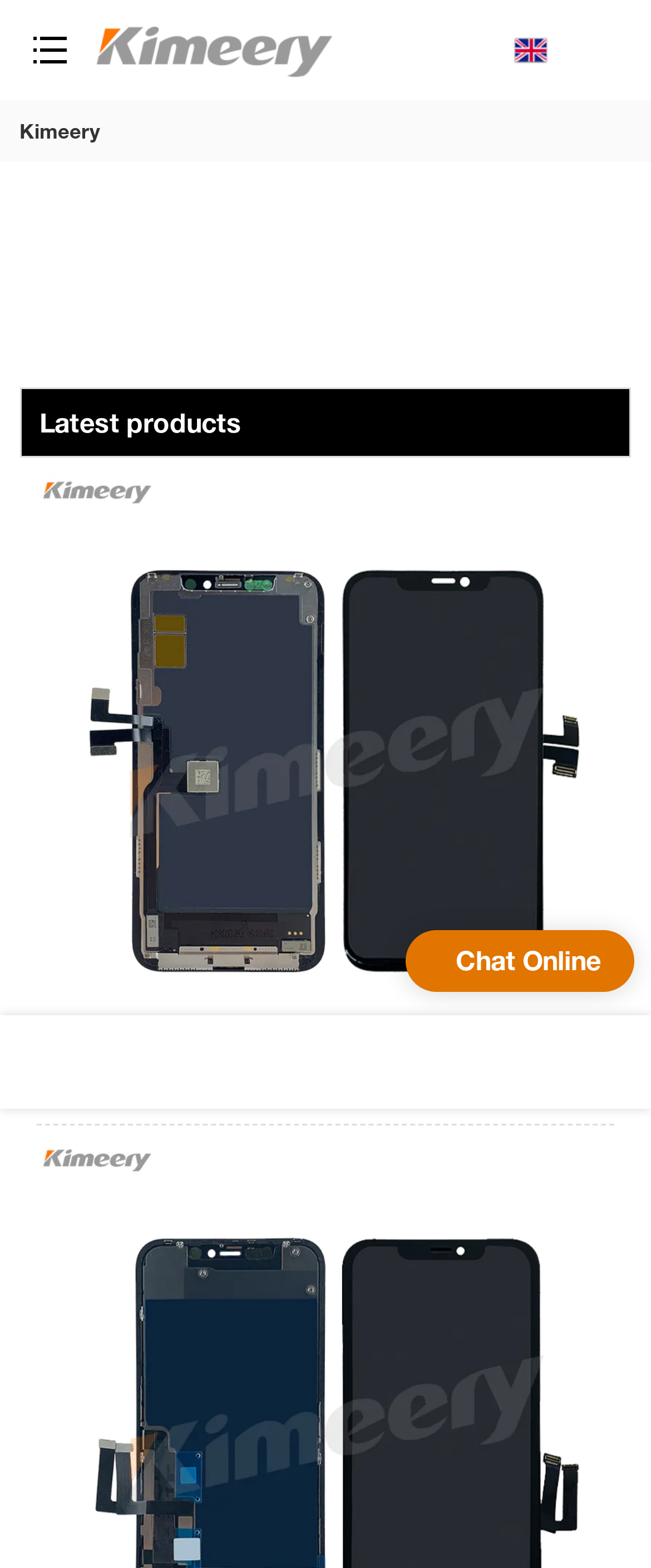Please predict the bounding box coordinates (top-left x, top-left y, bottom-right x, bottom-right y) for the UI element in the screenshot that fits the description: Kimeery

[0.03, 0.076, 0.153, 0.092]